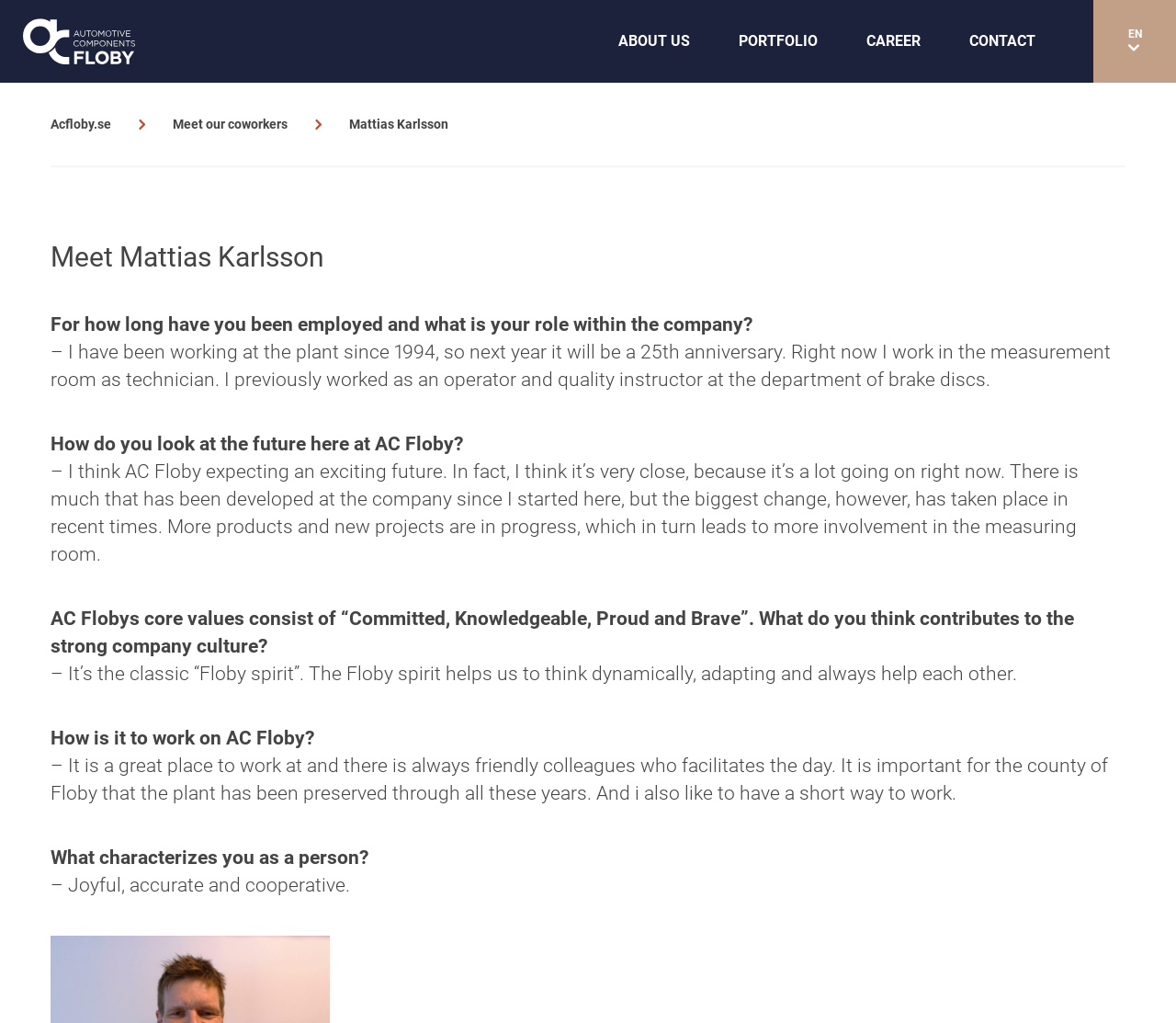What characterizes Mattias as a person?
Please provide a single word or phrase as your answer based on the screenshot.

Joyful, accurate, and cooperative